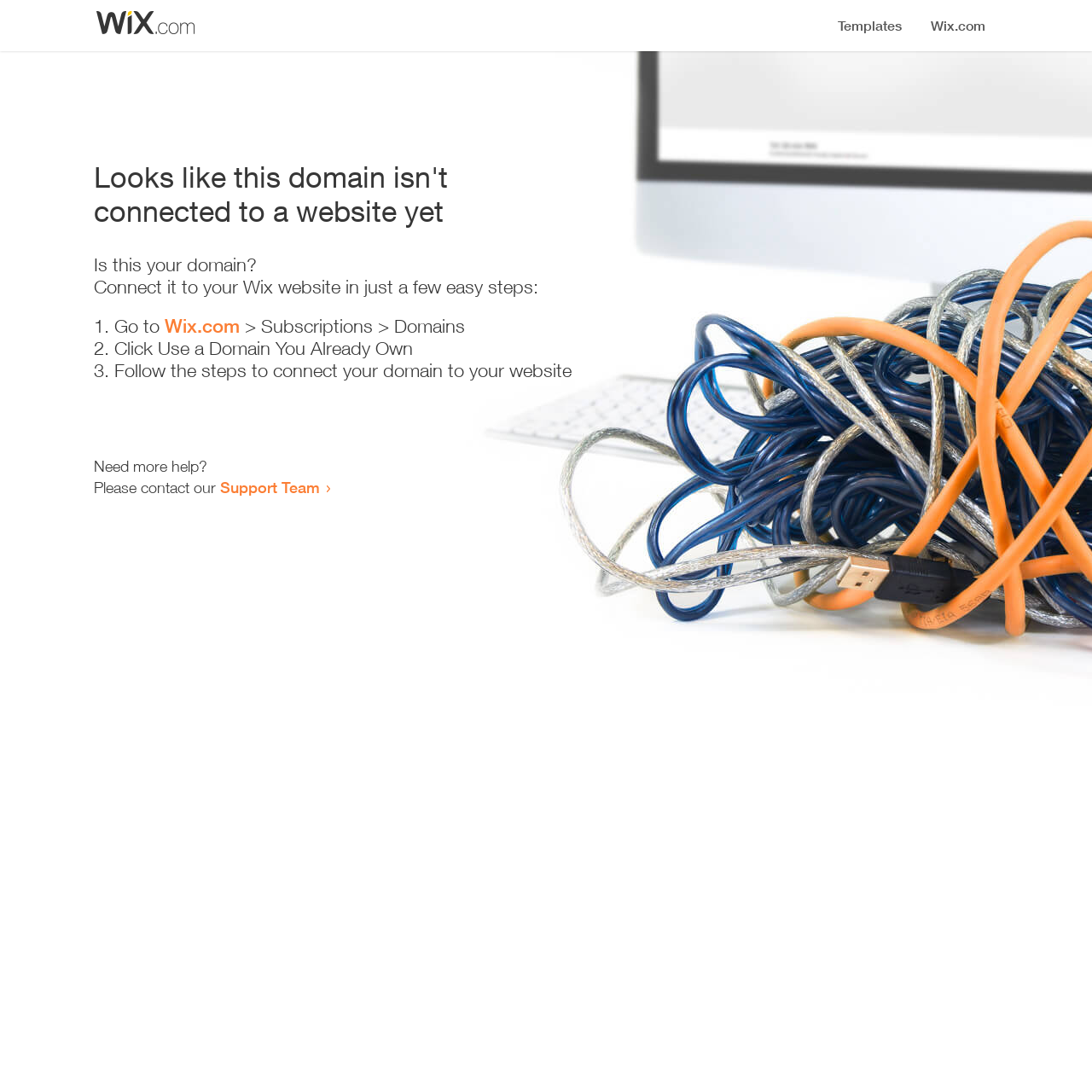Give a detailed account of the webpage's layout and content.

The webpage appears to be an error page, indicating that a domain is not connected to a website yet. At the top, there is a small image, likely a logo or icon. Below the image, a prominent heading reads "Looks like this domain isn't connected to a website yet". 

Underneath the heading, there is a series of instructions to connect the domain to a Wix website. The instructions are presented in a step-by-step format, with each step numbered and accompanied by a brief description. The first step is to go to Wix.com, followed by navigating to the Subscriptions and Domains section. The second step is to click "Use a Domain You Already Own", and the third step is to follow the instructions to connect the domain to the website.

At the bottom of the page, there is a section offering additional help, with a message "Need more help?" followed by an invitation to contact the Support Team through a link.